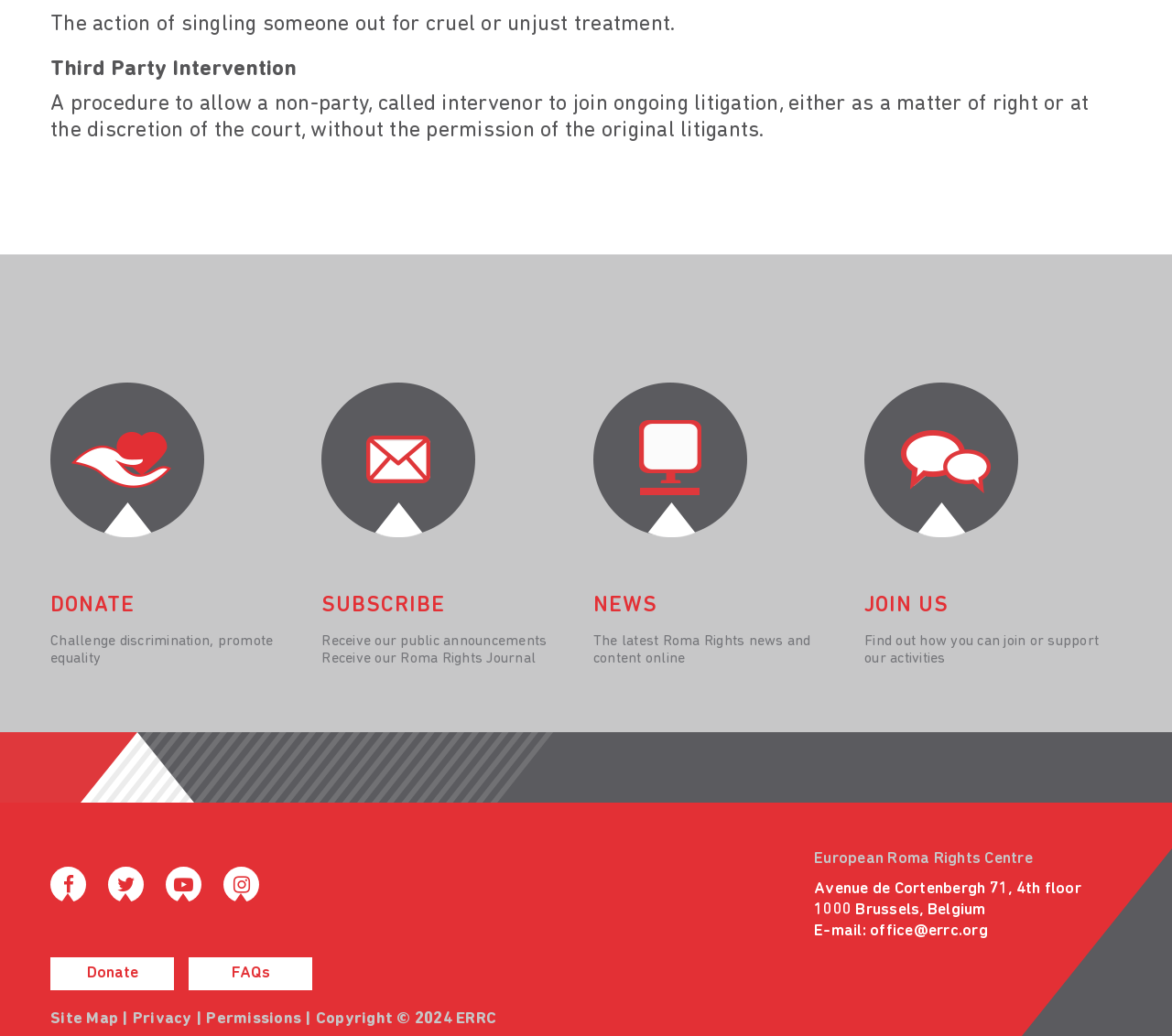Please identify the bounding box coordinates of where to click in order to follow the instruction: "Visit the FAQs page".

[0.161, 0.924, 0.266, 0.956]